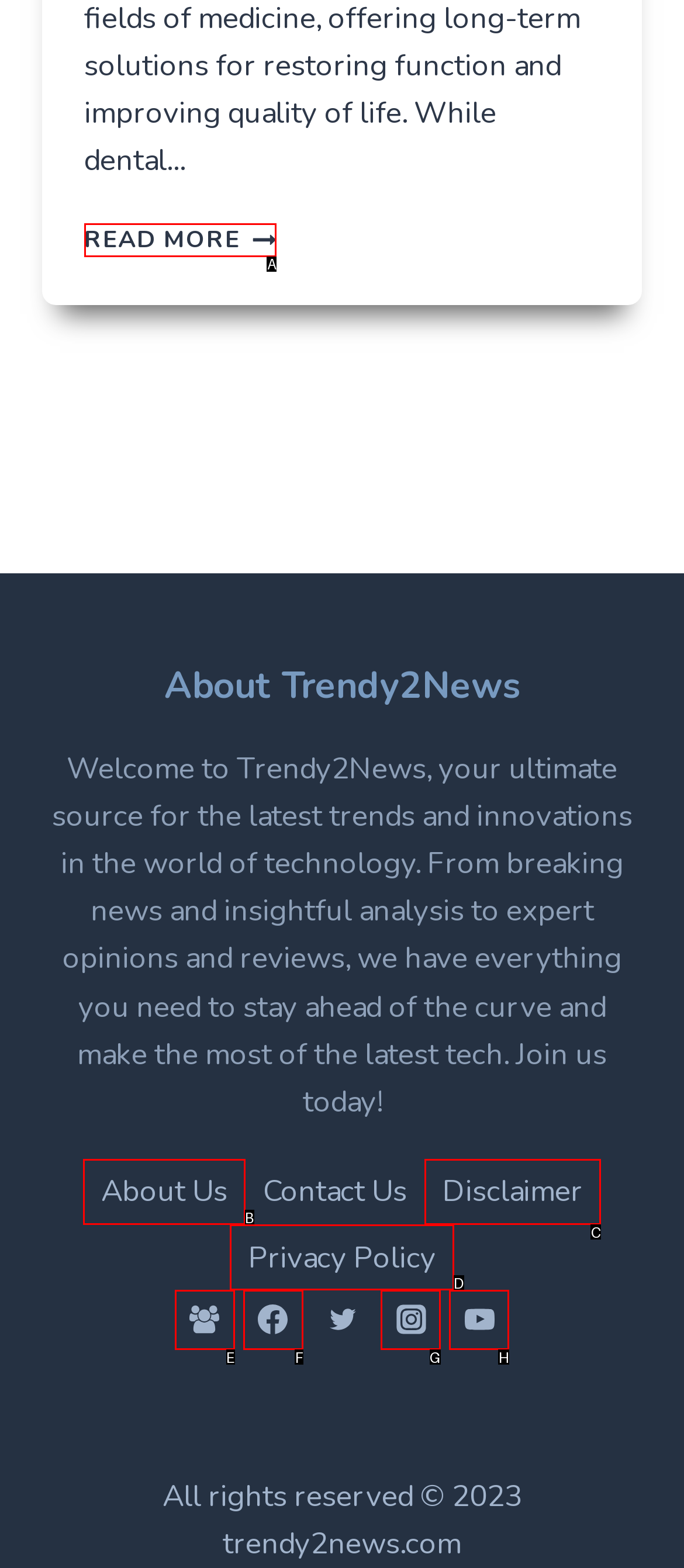Select the HTML element that corresponds to the description: Facebook Group. Reply with the letter of the correct option.

E